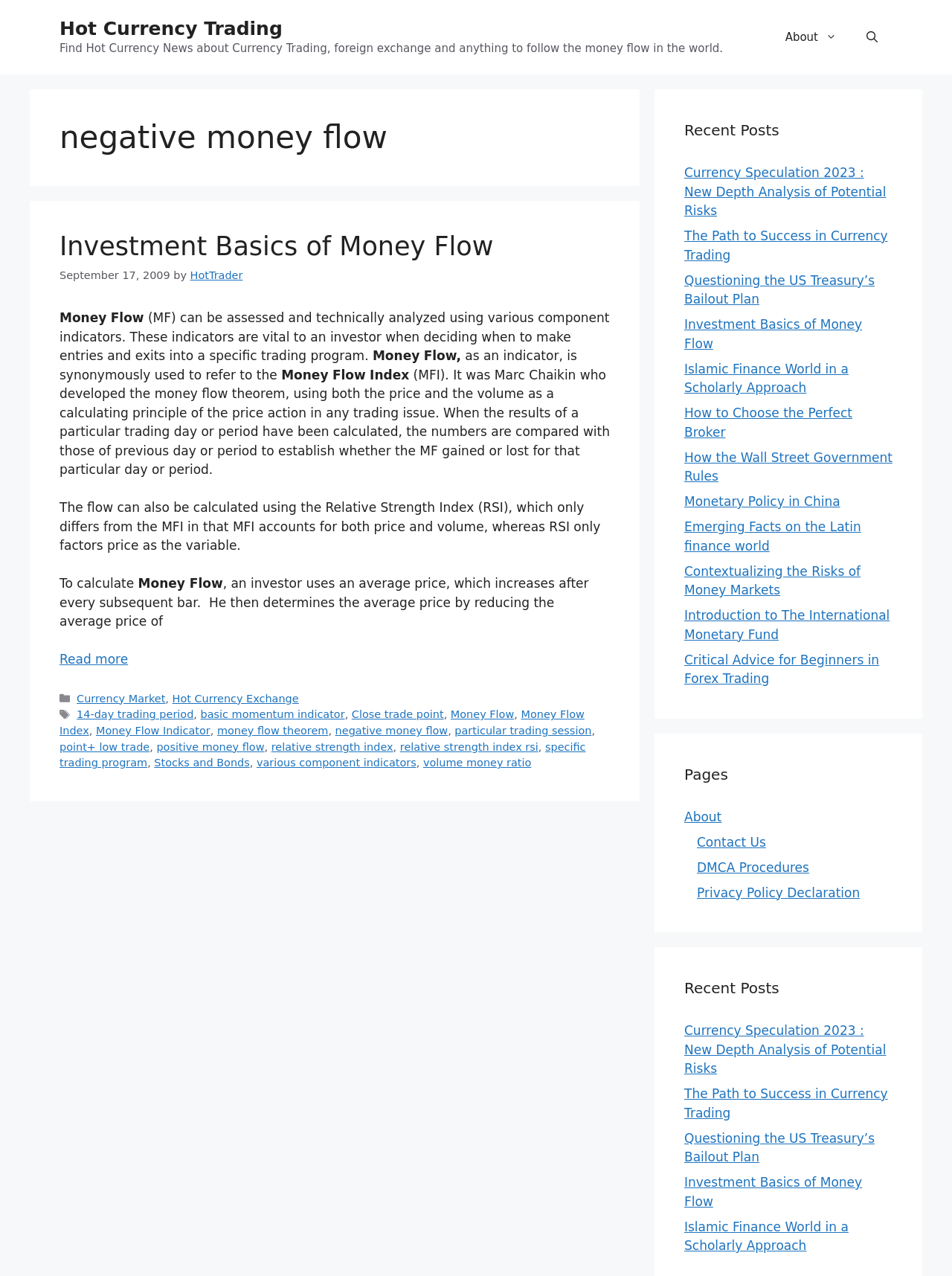Using the element description provided, determine the bounding box coordinates in the format (top-left x, top-left y, bottom-right x, bottom-right y). Ensure that all values are floating point numbers between 0 and 1. Element description: Read more

[0.062, 0.511, 0.134, 0.523]